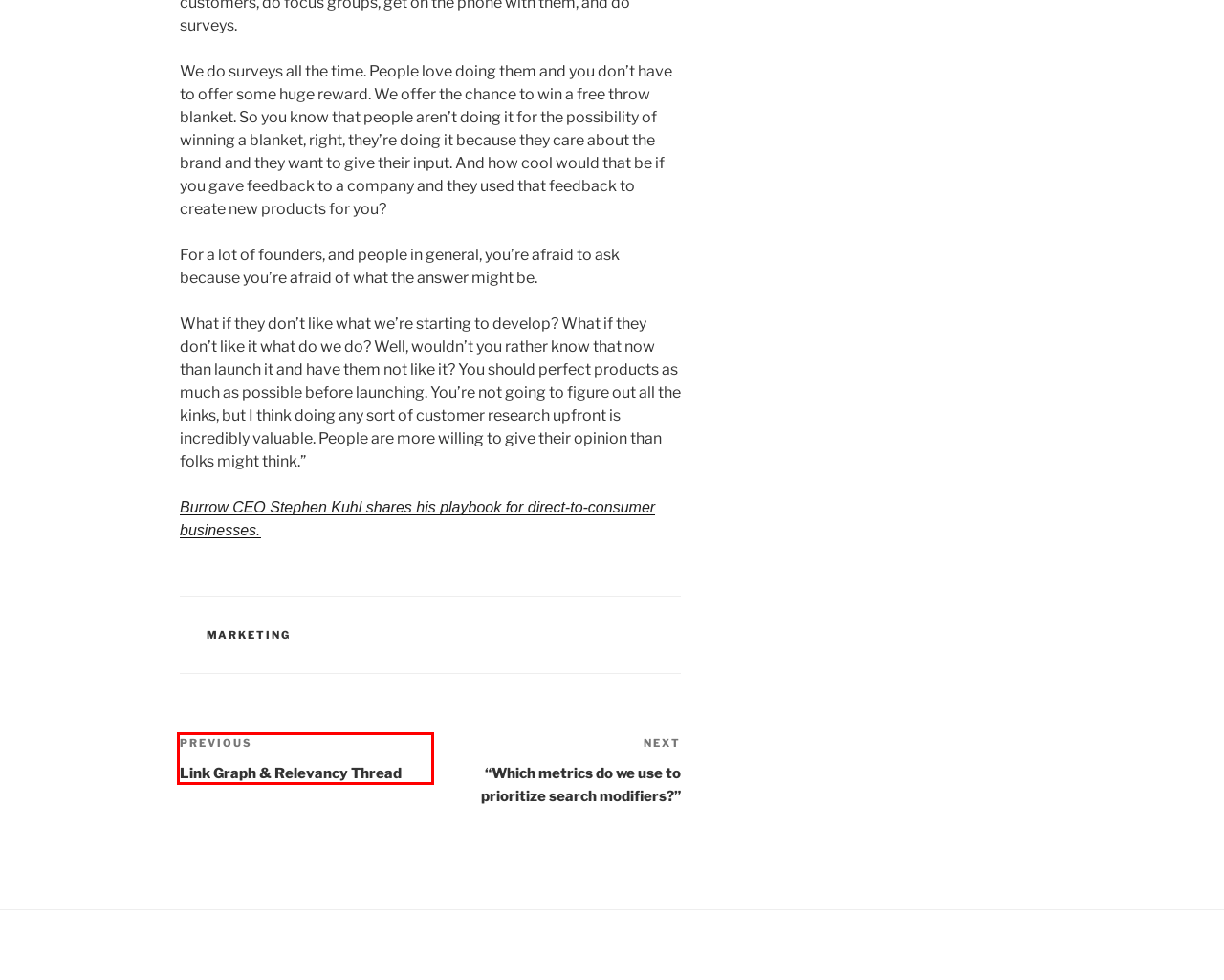You have been given a screenshot of a webpage, where a red bounding box surrounds a UI element. Identify the best matching webpage description for the page that loads after the element in the bounding box is clicked. Options include:
A. Sales – Chris Connor Jr.
B. Link Graph & Relevancy Thread – Chris Connor Jr.
C. Haha – Chris Connor Jr.
D. Marketing – Chris Connor Jr.
E. “Which metrics do we use to prioritize search modifiers?” – Chris Connor Jr.
F. SEO – Chris Connor Jr.
G. Business – Chris Connor Jr.
H. Chris Connor Jr.

B